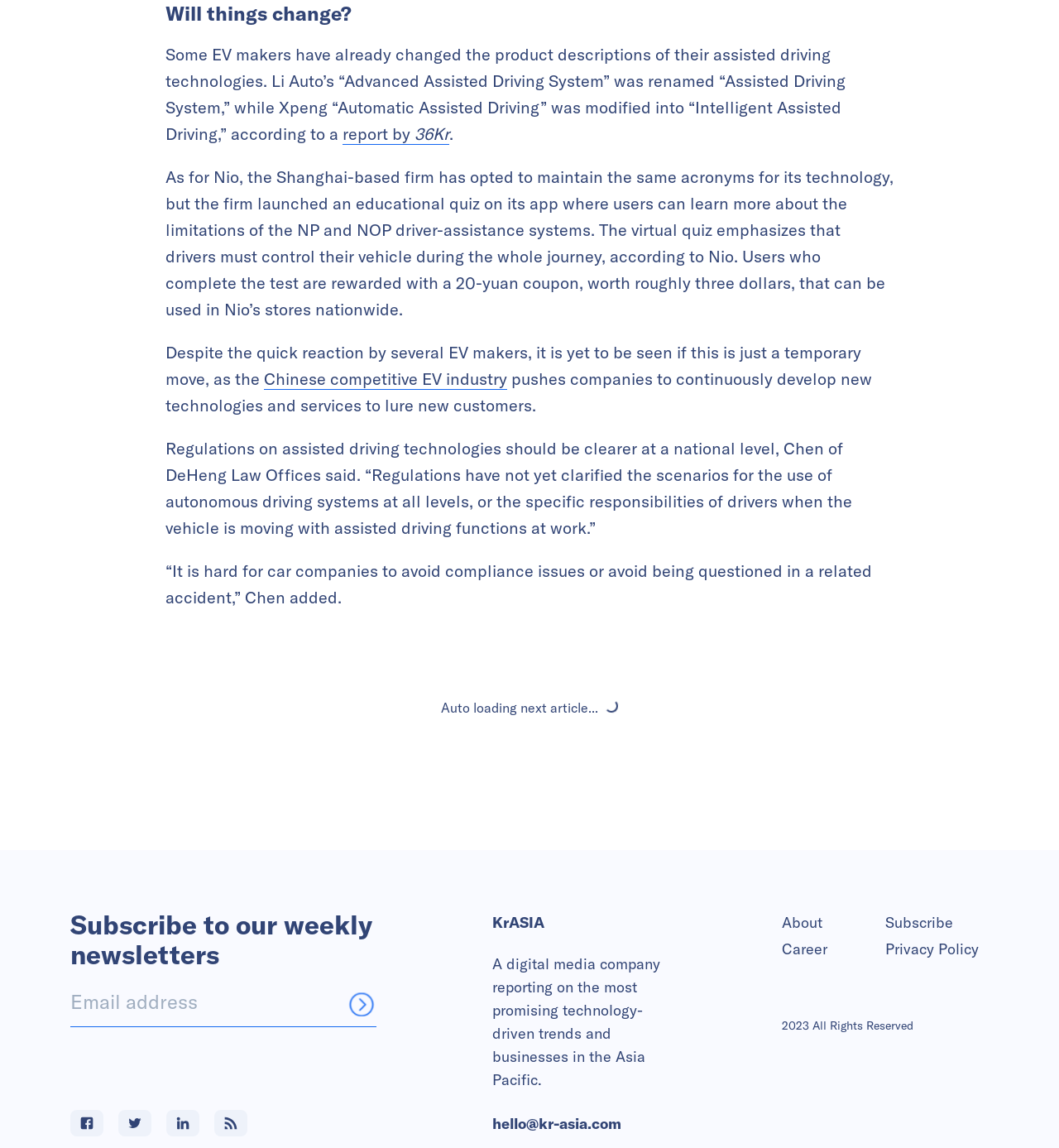What is the name of the Shanghai-based EV maker?
Using the image as a reference, answer the question in detail.

The answer can be found in the paragraph that mentions 'As for Nio, the Shanghai-based firm has opted to maintain the same acronyms for its technology...'.